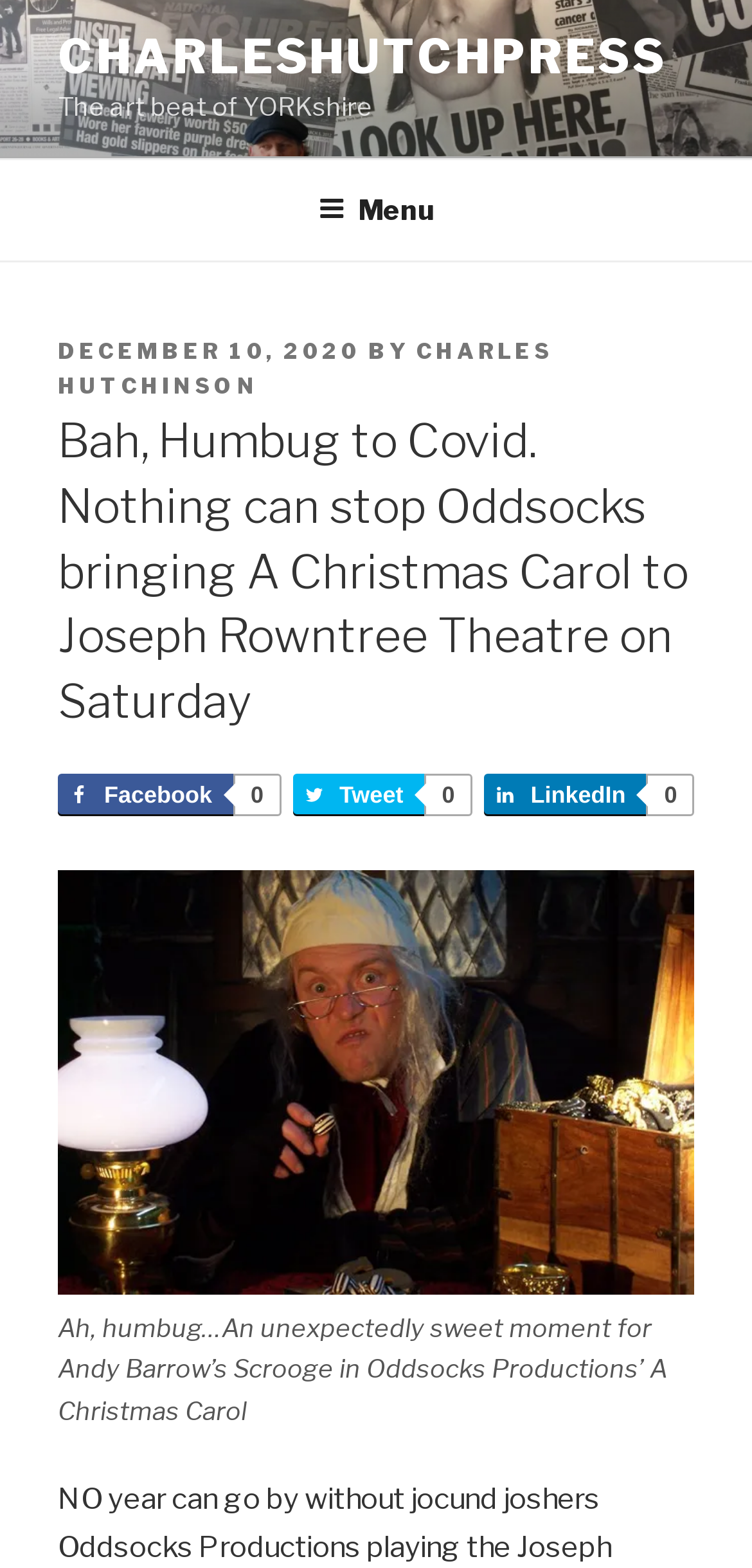What is the date of the post?
Use the screenshot to answer the question with a single word or phrase.

DECEMBER 10, 2020